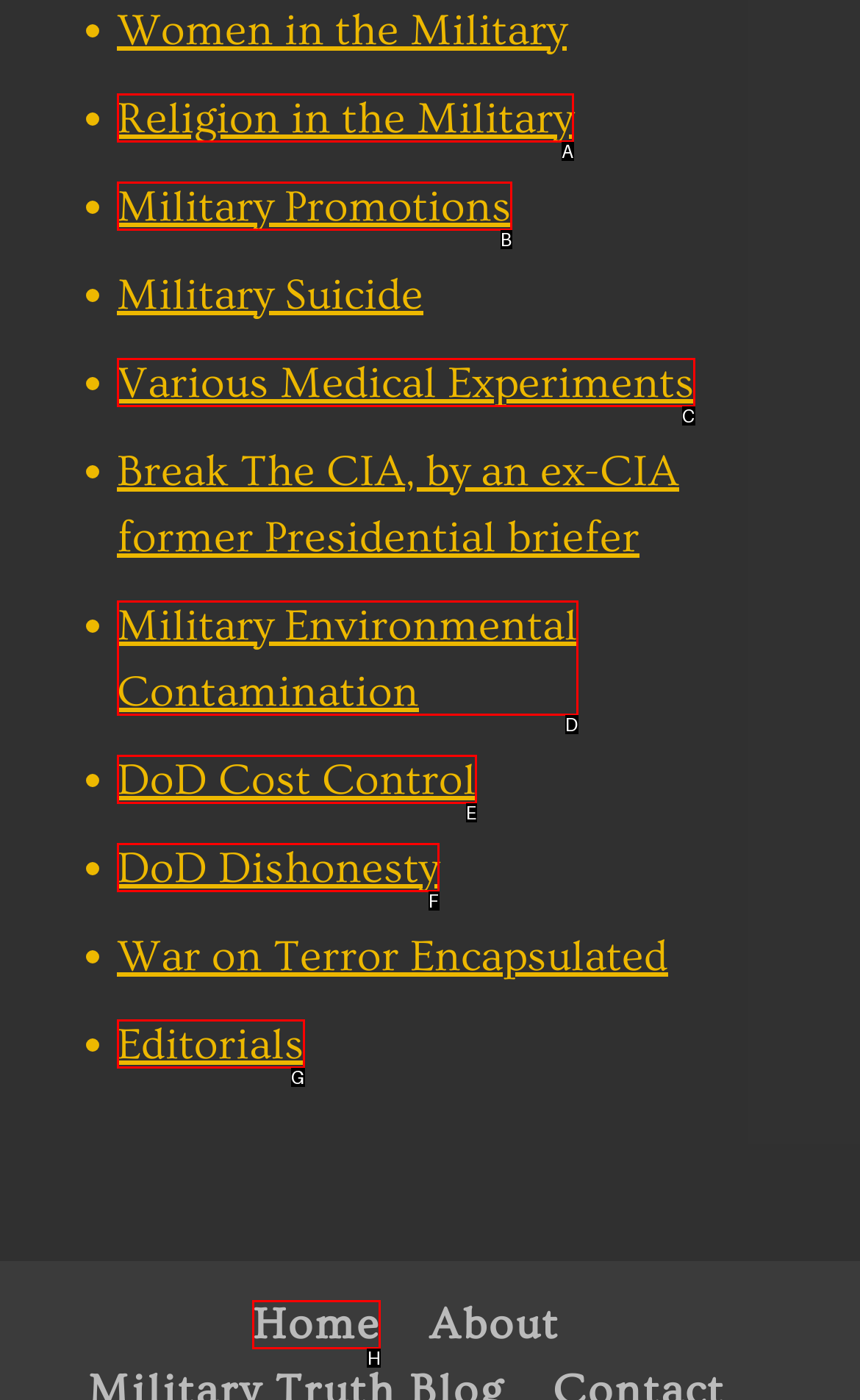Which option should be clicked to execute the following task: Learn about Military Environmental Contamination? Respond with the letter of the selected option.

D